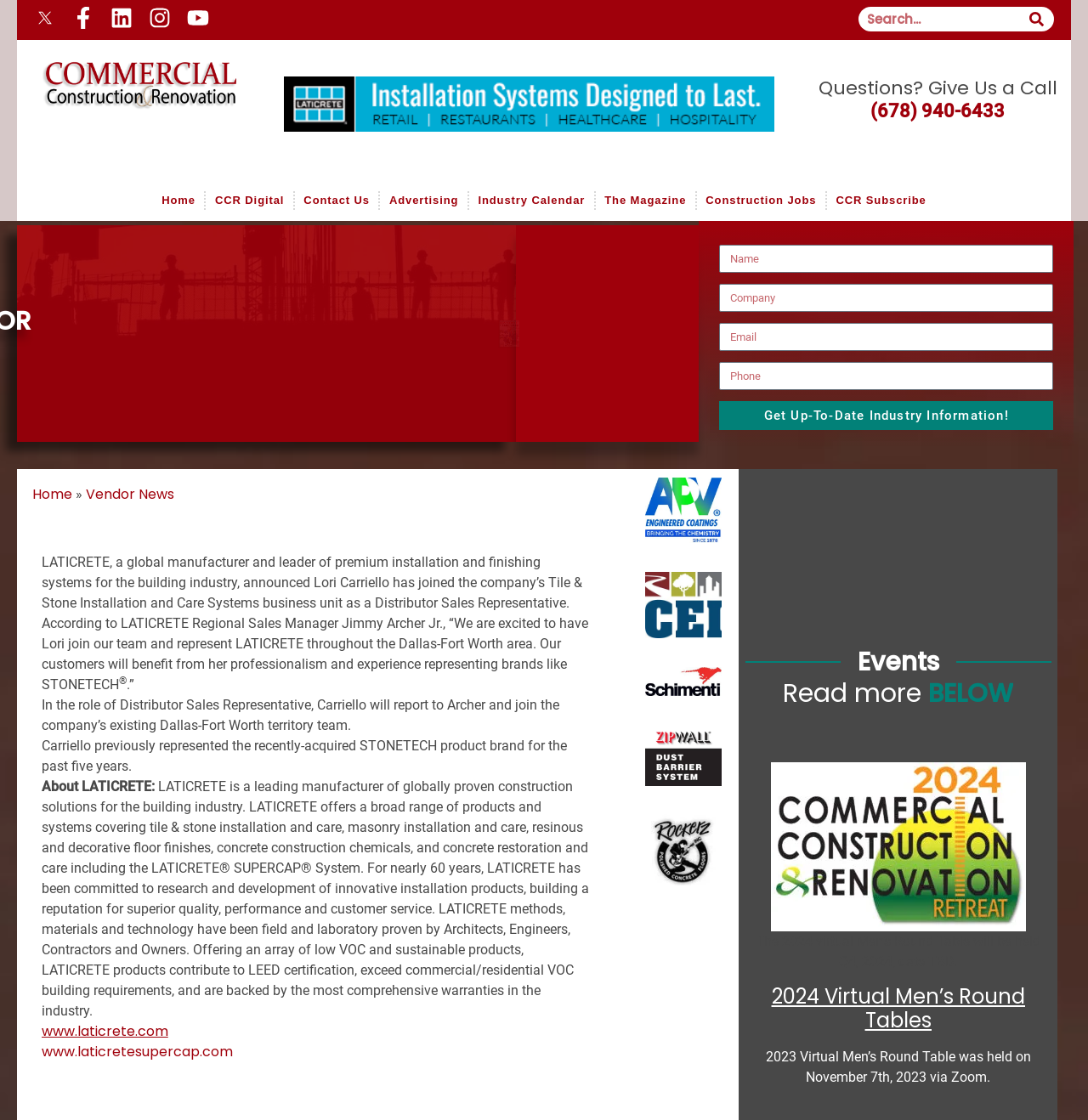What is the product brand that Lori Carriello previously represented?
Look at the image and provide a detailed response to the question.

According to the article, Lori Carriello previously represented the recently-acquired STONETECH product brand for the past five years.